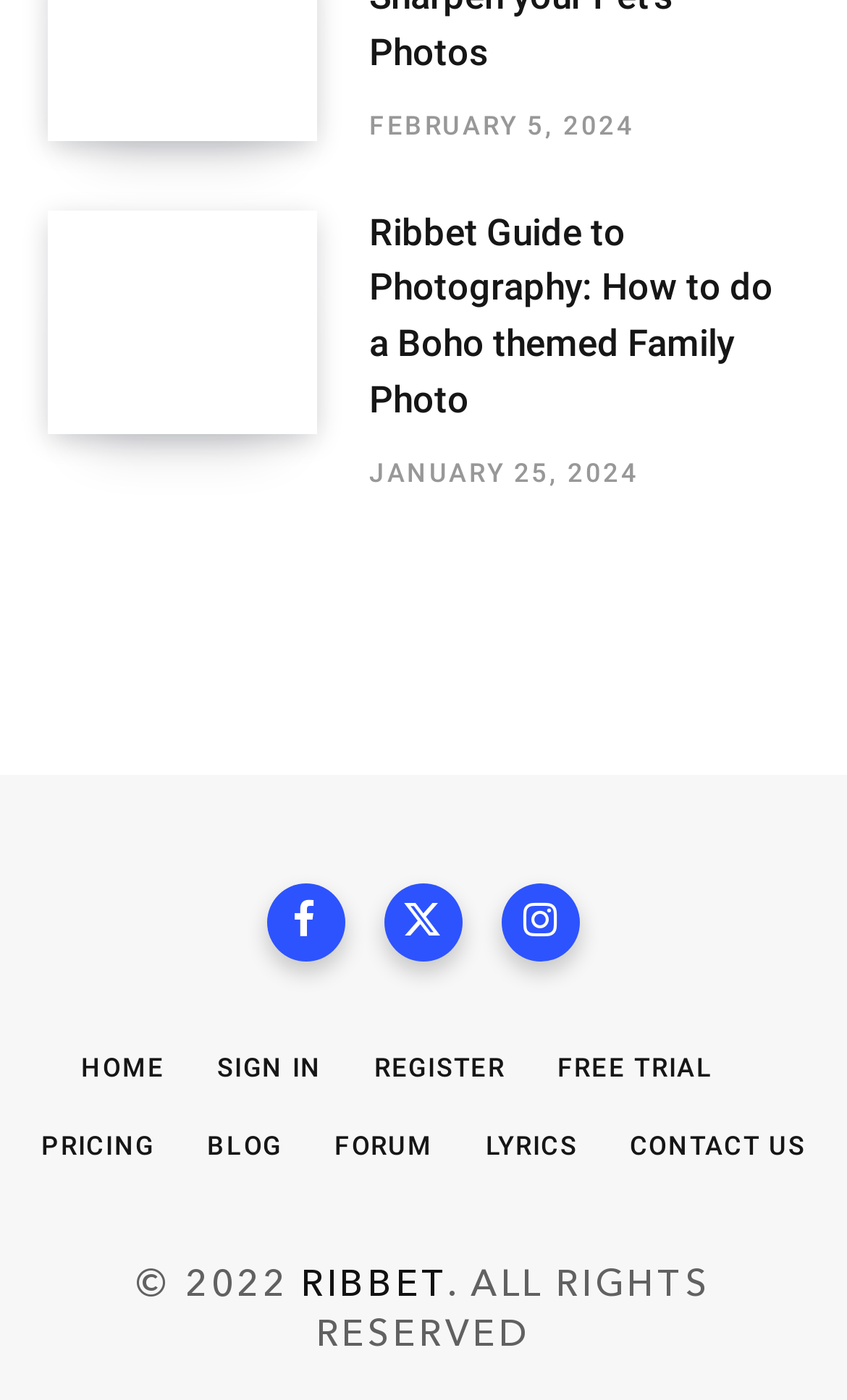Pinpoint the bounding box coordinates of the clickable element needed to complete the instruction: "View the blog". The coordinates should be provided as four float numbers between 0 and 1: [left, top, right, bottom].

[0.245, 0.808, 0.333, 0.83]